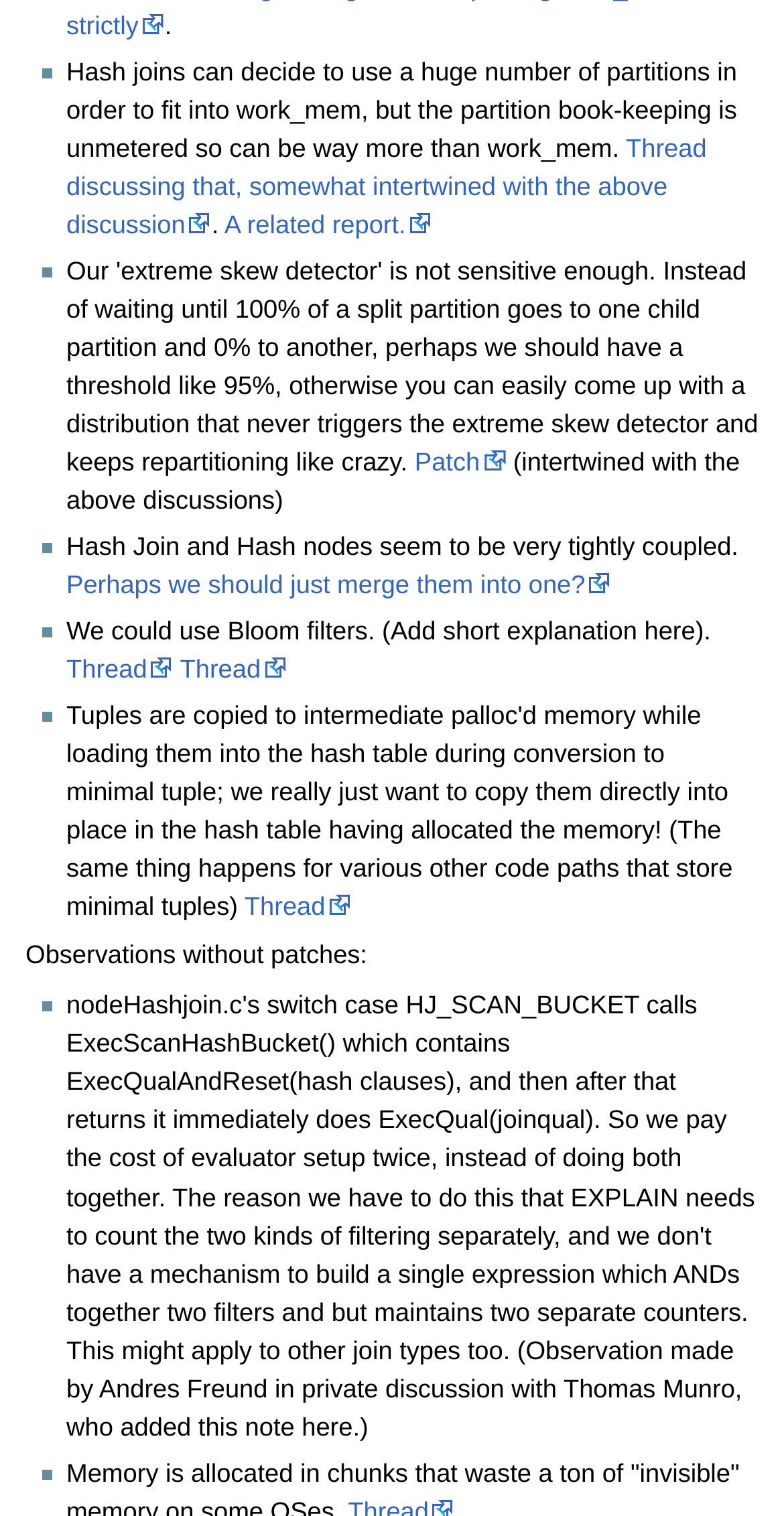Based on the element description "A related report.", predict the bounding box coordinates of the UI element.

[0.286, 0.139, 0.551, 0.158]